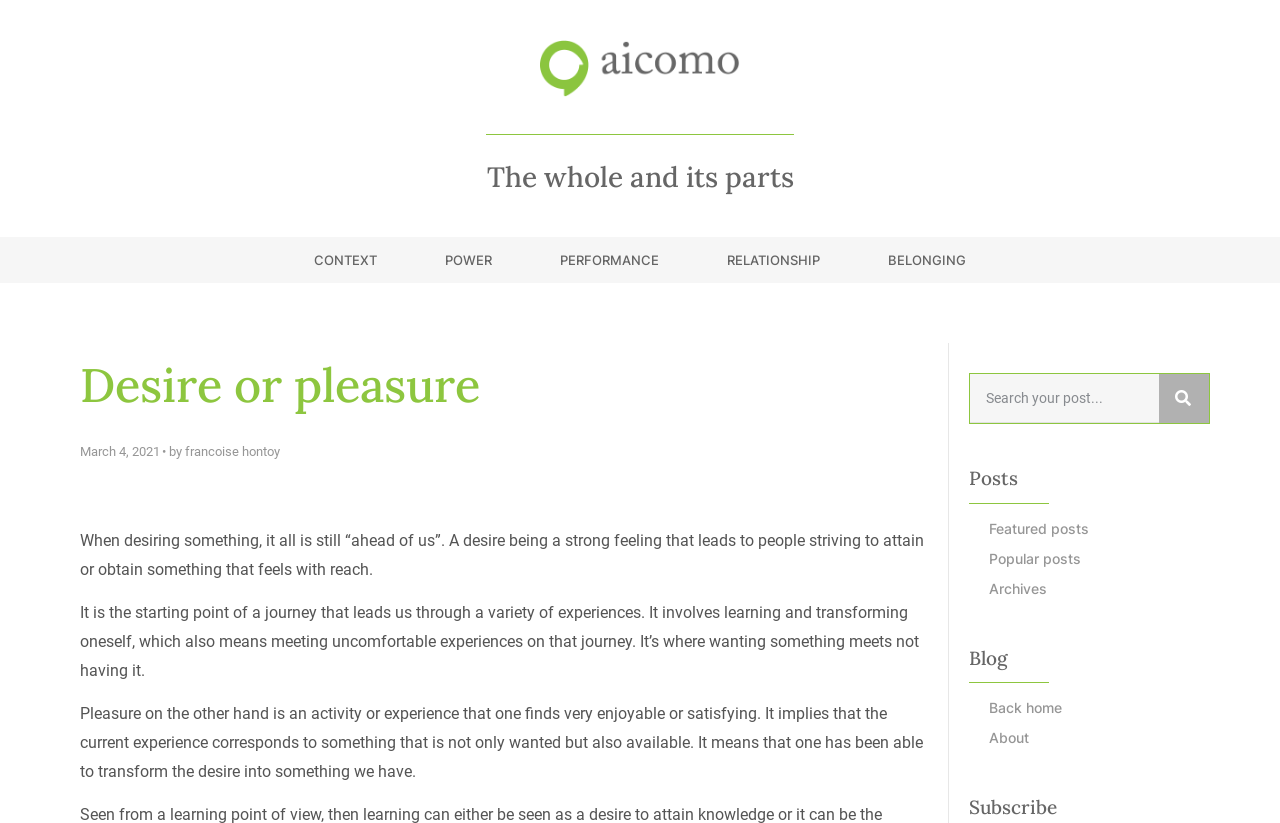Who is the author of the content on this webpage?
Provide a short answer using one word or a brief phrase based on the image.

Francoise Hontoy